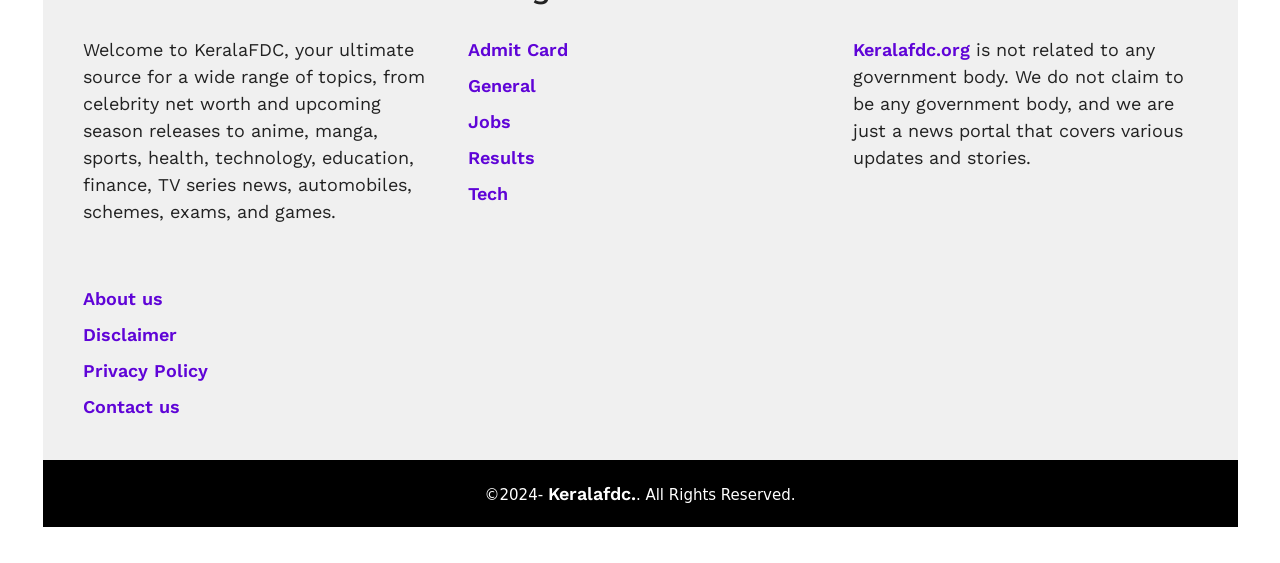Please indicate the bounding box coordinates for the clickable area to complete the following task: "Go to Keralafdc.org". The coordinates should be specified as four float numbers between 0 and 1, i.e., [left, top, right, bottom].

[0.666, 0.07, 0.757, 0.107]